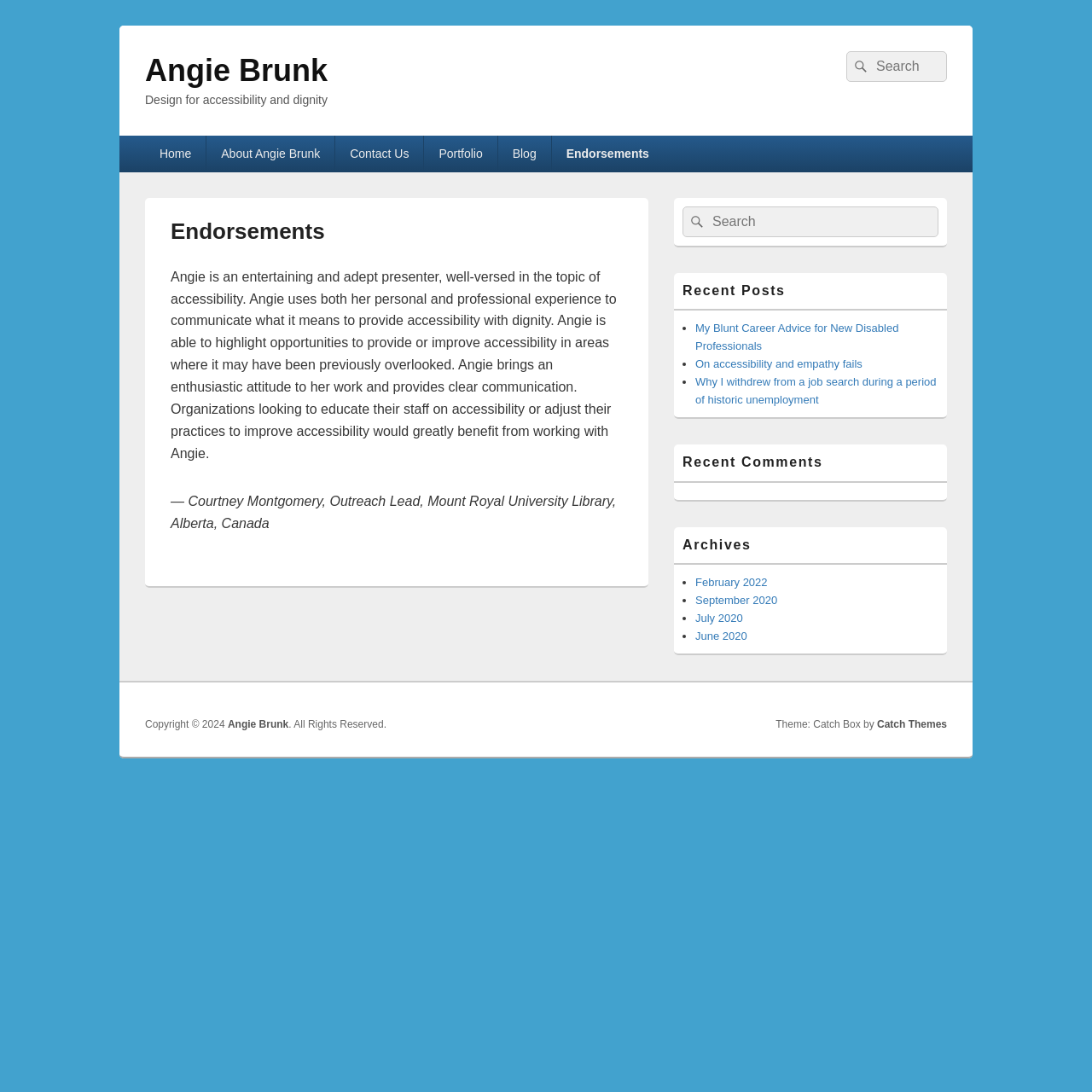What is the name of the theme used in this website?
Please respond to the question with a detailed and informative answer.

The answer can be found in the contentinfo section at the bottom of the webpage where it says 'Theme: Catch Box by Catch Themes'.